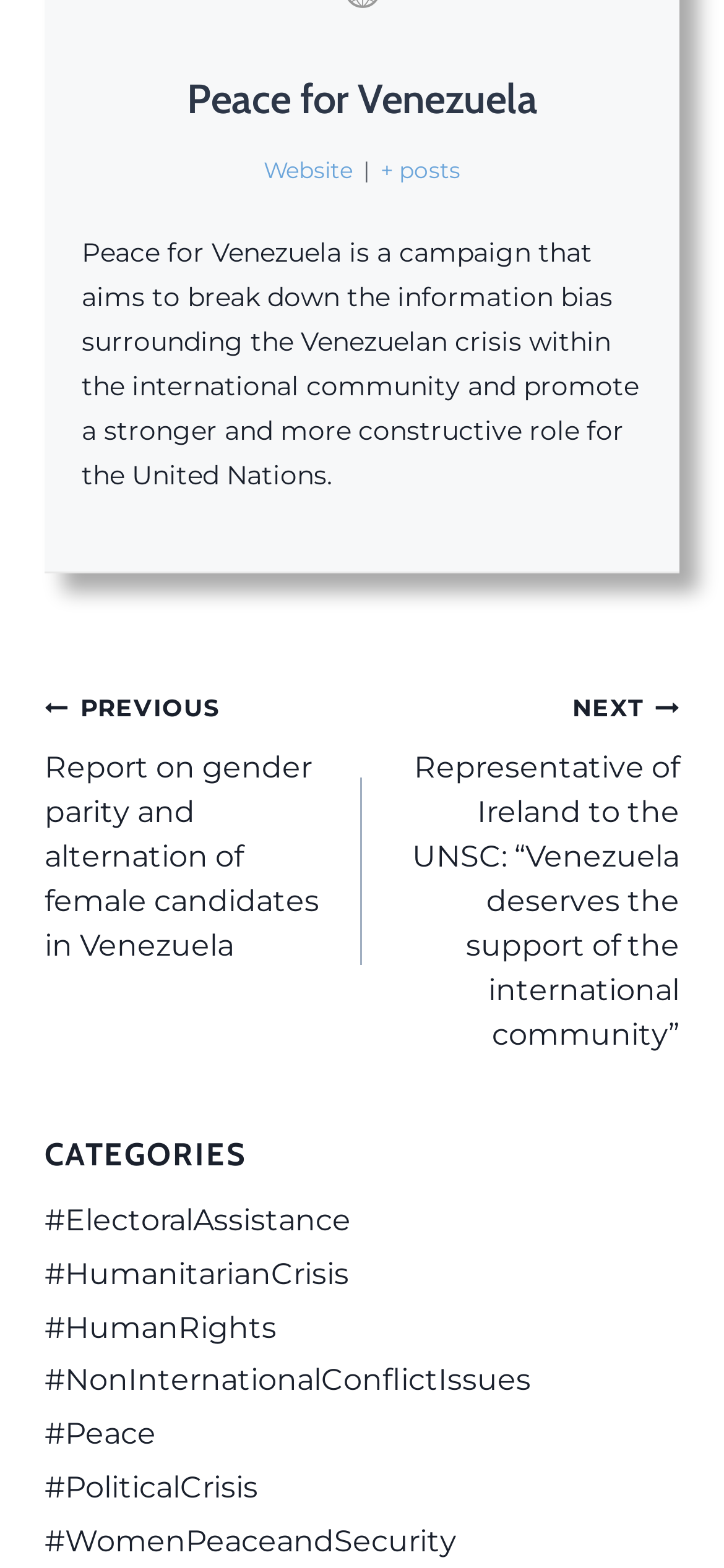Using the provided element description: "view all projects", determine the bounding box coordinates of the corresponding UI element in the screenshot.

None